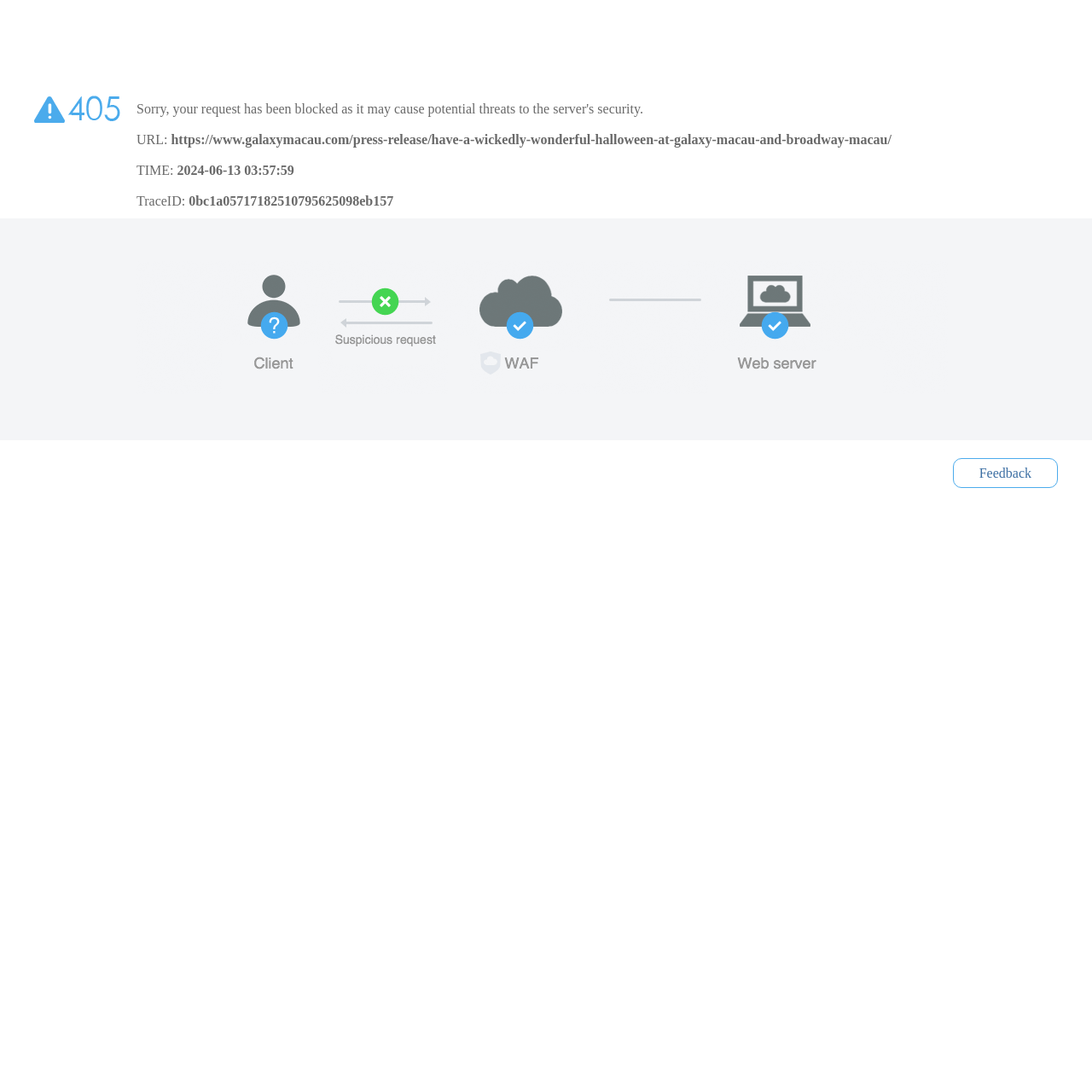Given the element description Feedback, identify the bounding box coordinates for the UI element on the webpage screenshot. The format should be (top-left x, top-left y, bottom-right x, bottom-right y), with values between 0 and 1.

[0.872, 0.42, 0.969, 0.447]